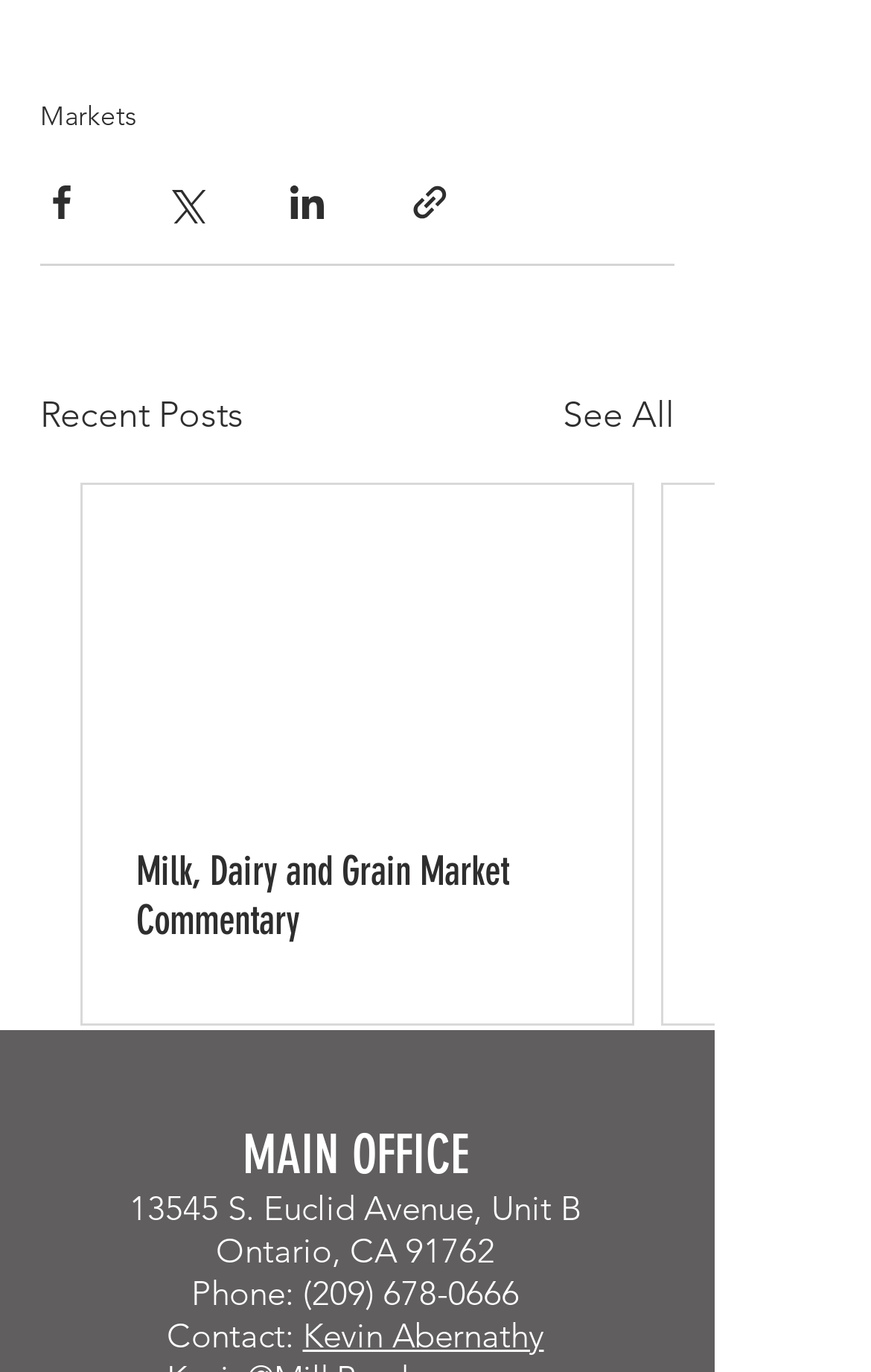What is the address of the main office?
Using the information from the image, answer the question thoroughly.

The address of the main office is '13545 S. Euclid Avenue, Unit B' because the StaticText element with this text is located in the section with the heading 'MAIN OFFICE', with a bounding box coordinate of [0.149, 0.865, 0.667, 0.896].